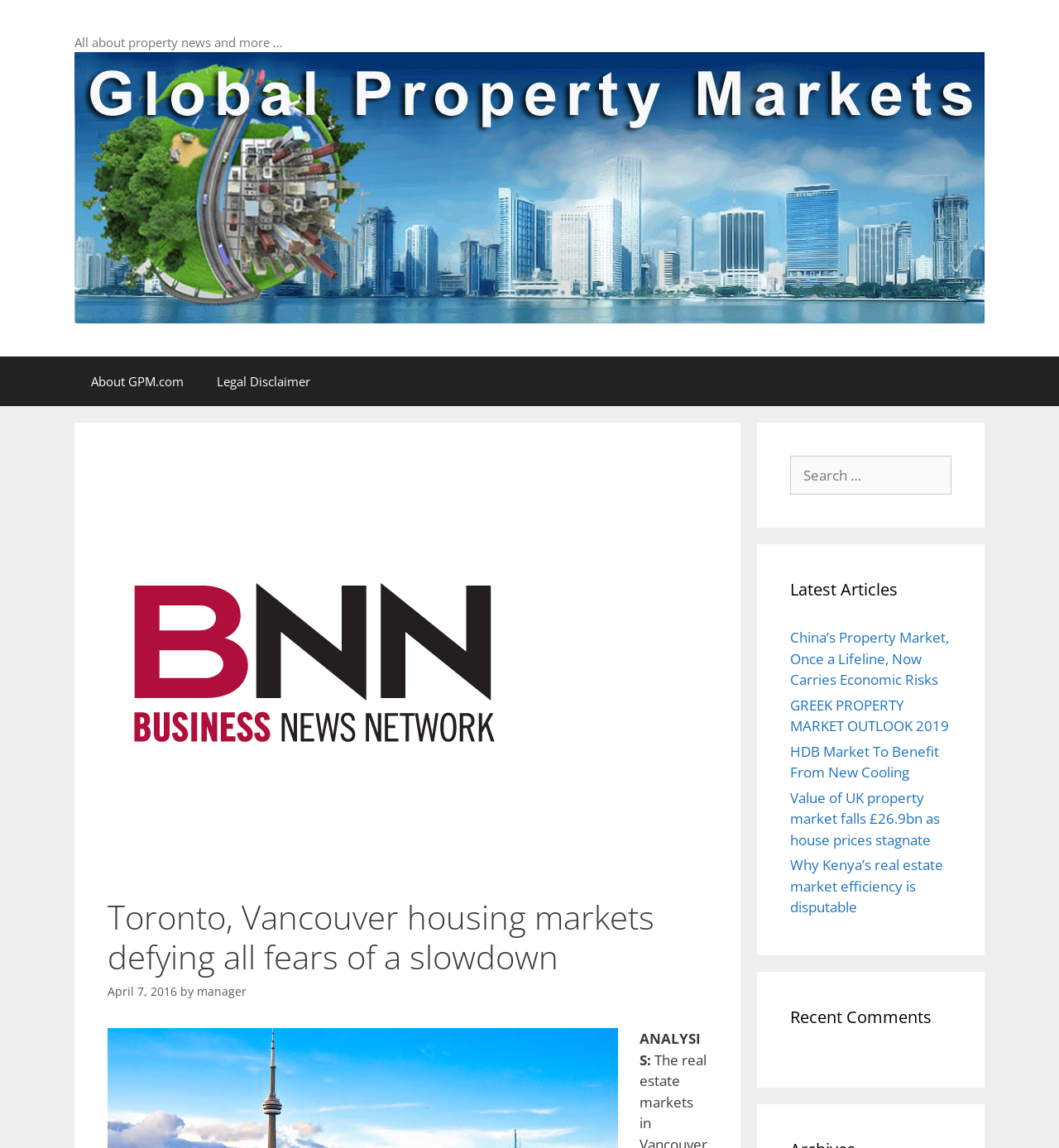Point out the bounding box coordinates of the section to click in order to follow this instruction: "Search for property news".

[0.746, 0.397, 0.898, 0.431]